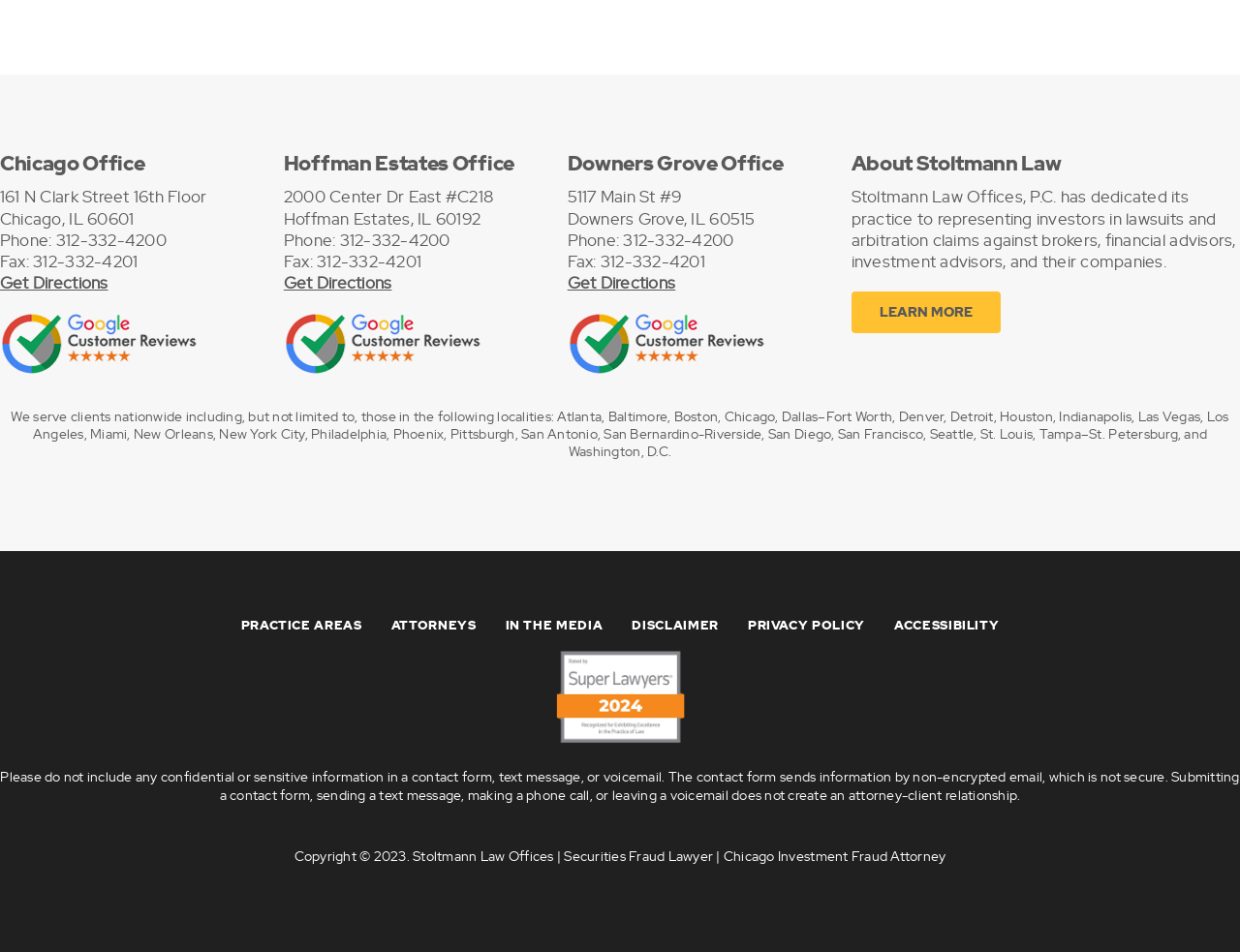Using the description: "aria-label="Stoltmann Law Super Lawyers 2024"", identify the bounding box of the corresponding UI element in the screenshot.

[0.447, 0.68, 0.553, 0.702]